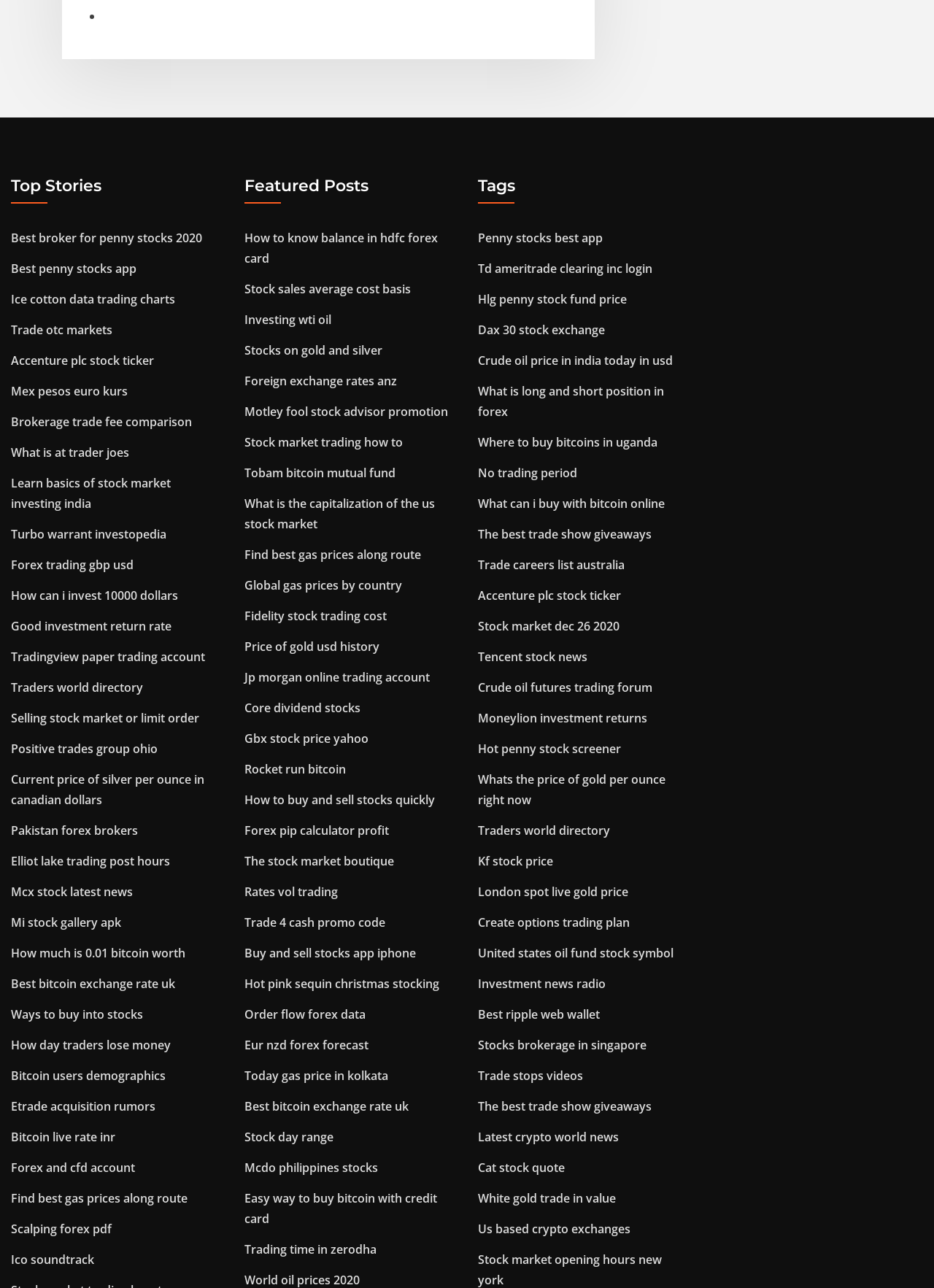Please locate the bounding box coordinates of the region I need to click to follow this instruction: "Explore 'Tags'".

[0.512, 0.137, 0.738, 0.158]